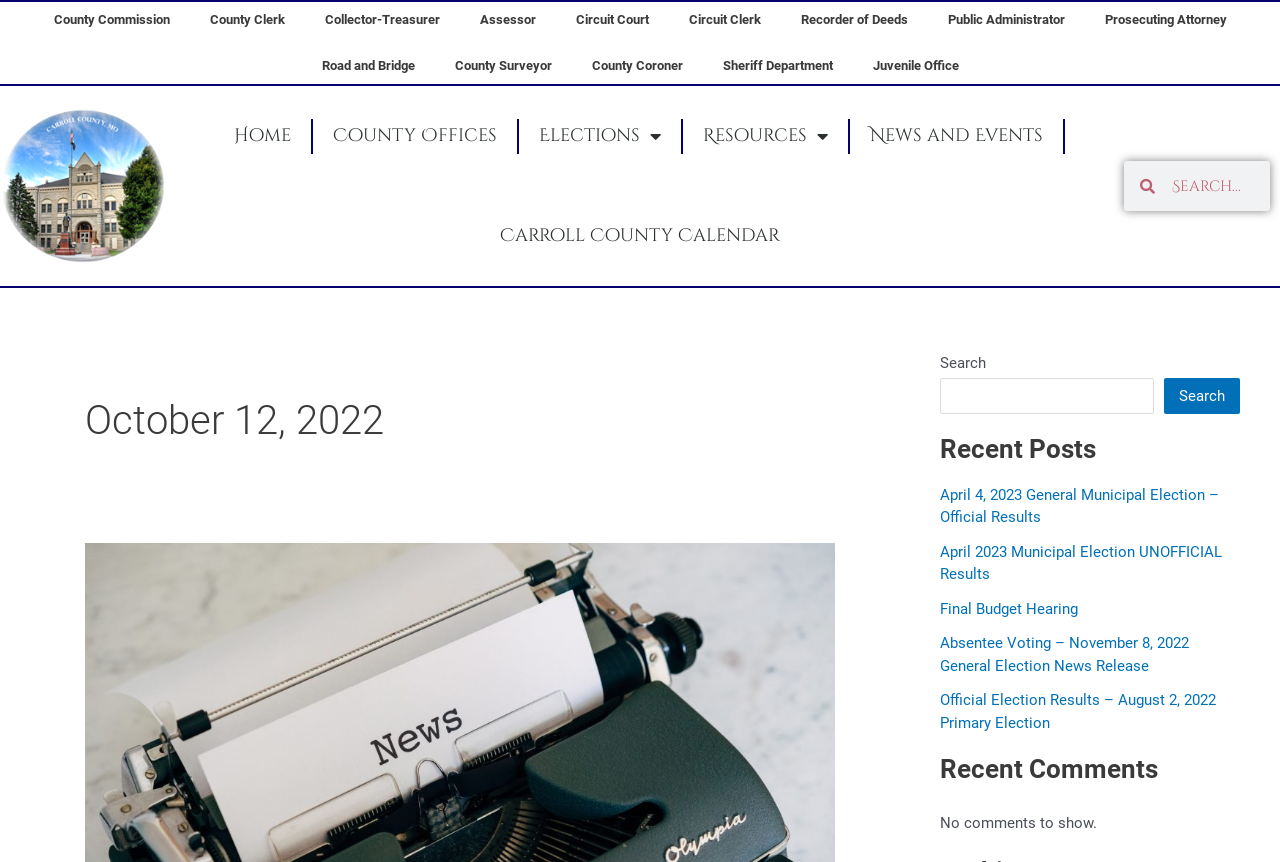Please reply to the following question using a single word or phrase: 
What is the name of the department next to 'County Surveyor'?

County Coroner